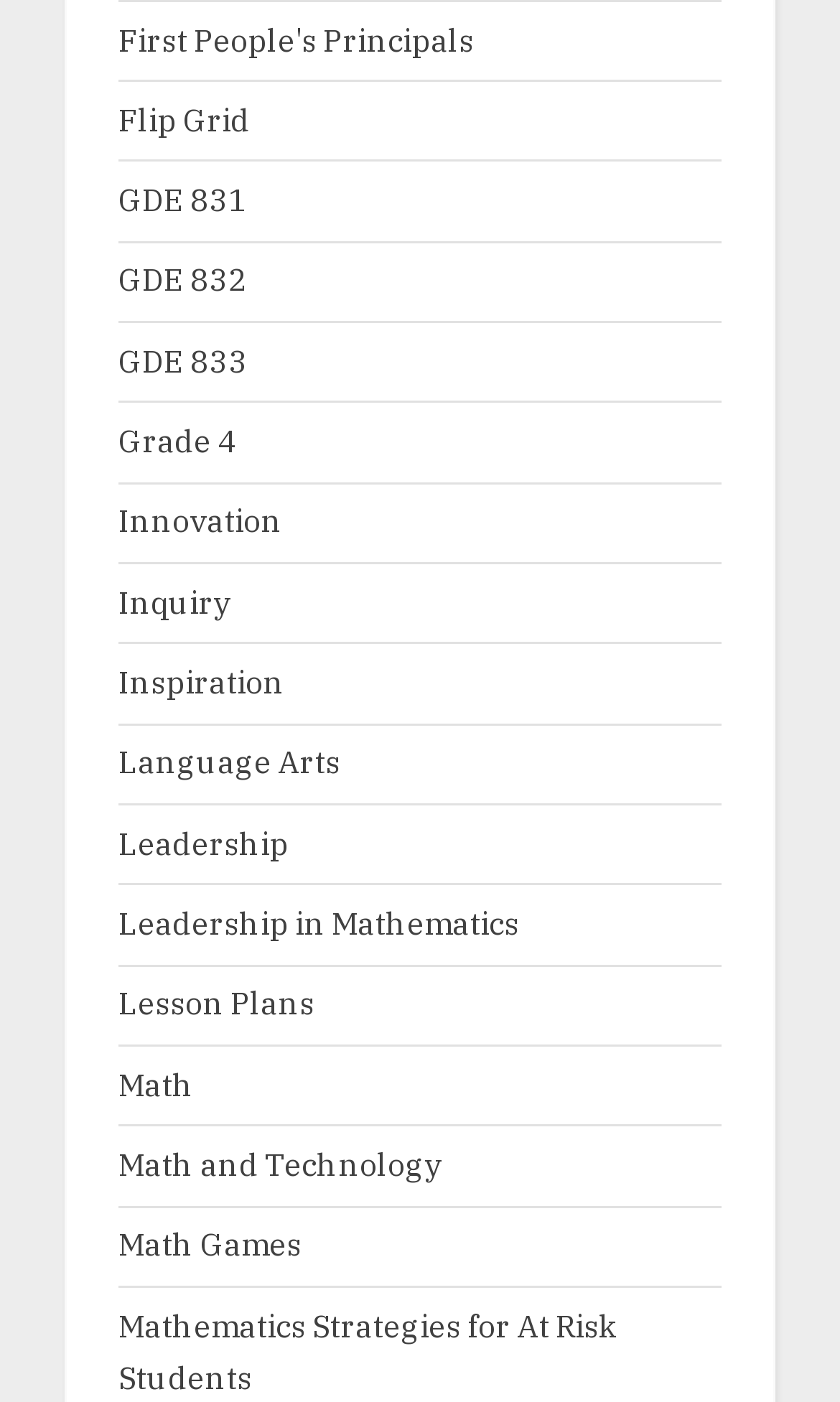Please predict the bounding box coordinates of the element's region where a click is necessary to complete the following instruction: "Explore Math Games". The coordinates should be represented by four float numbers between 0 and 1, i.e., [left, top, right, bottom].

[0.141, 0.873, 0.359, 0.902]